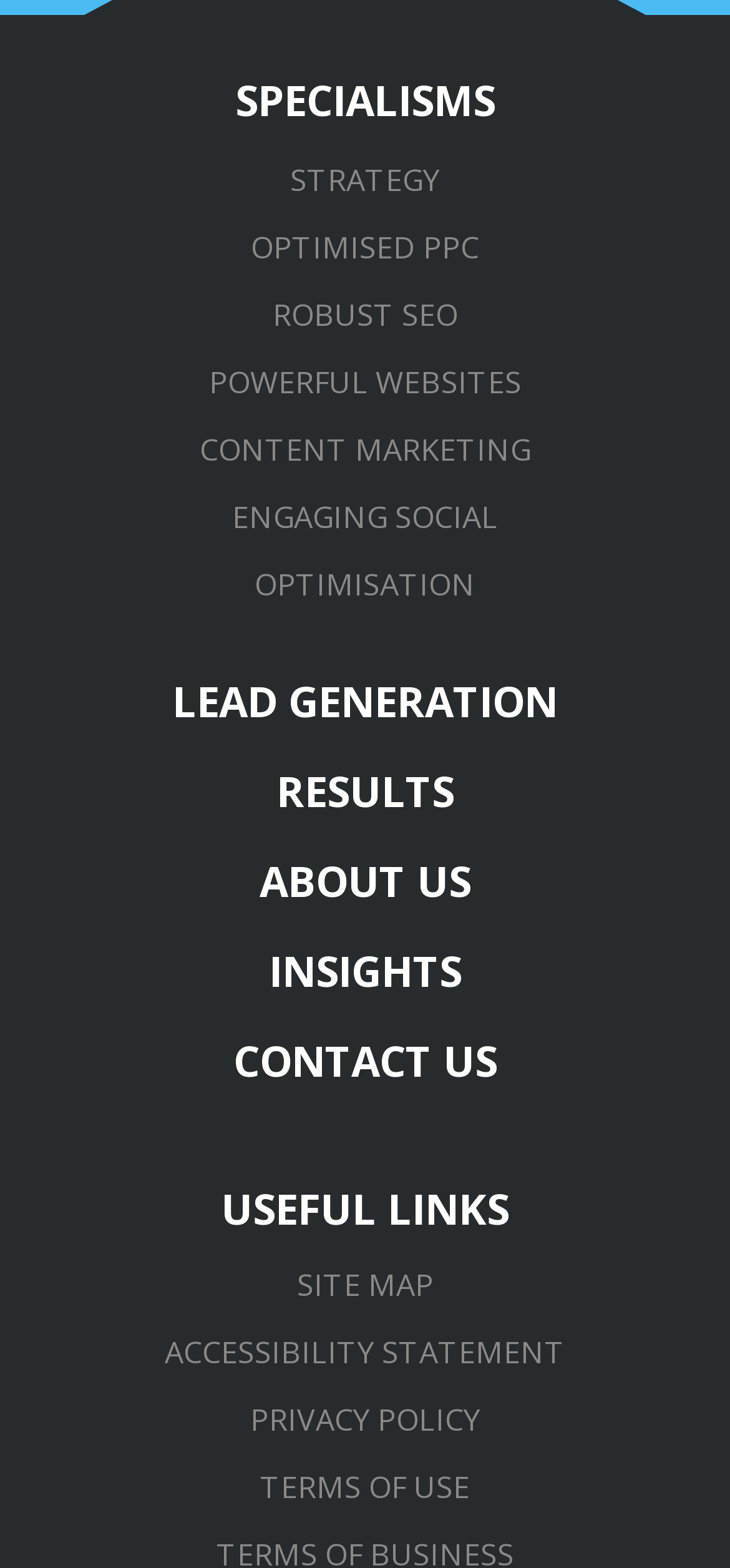Please mark the clickable region by giving the bounding box coordinates needed to complete this instruction: "Read ABOUT US".

[0.0, 0.544, 1.0, 0.601]